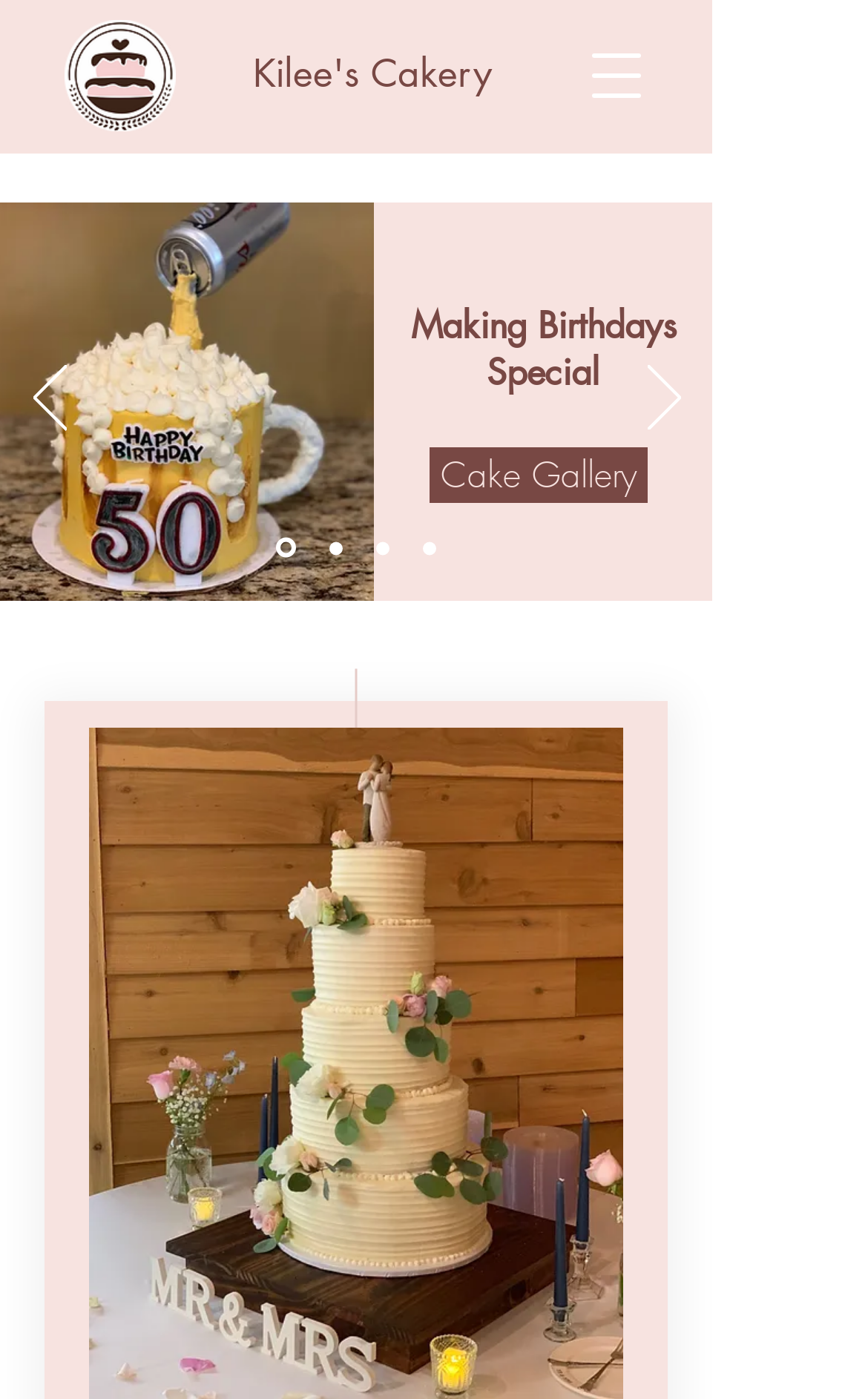Please determine the bounding box coordinates for the UI element described here. Use the format (top-left x, top-left y, bottom-right x, bottom-right y) with values bounded between 0 and 1: parent_node: Making Birthdays Special aria-label="Previous"

[0.037, 0.261, 0.076, 0.313]